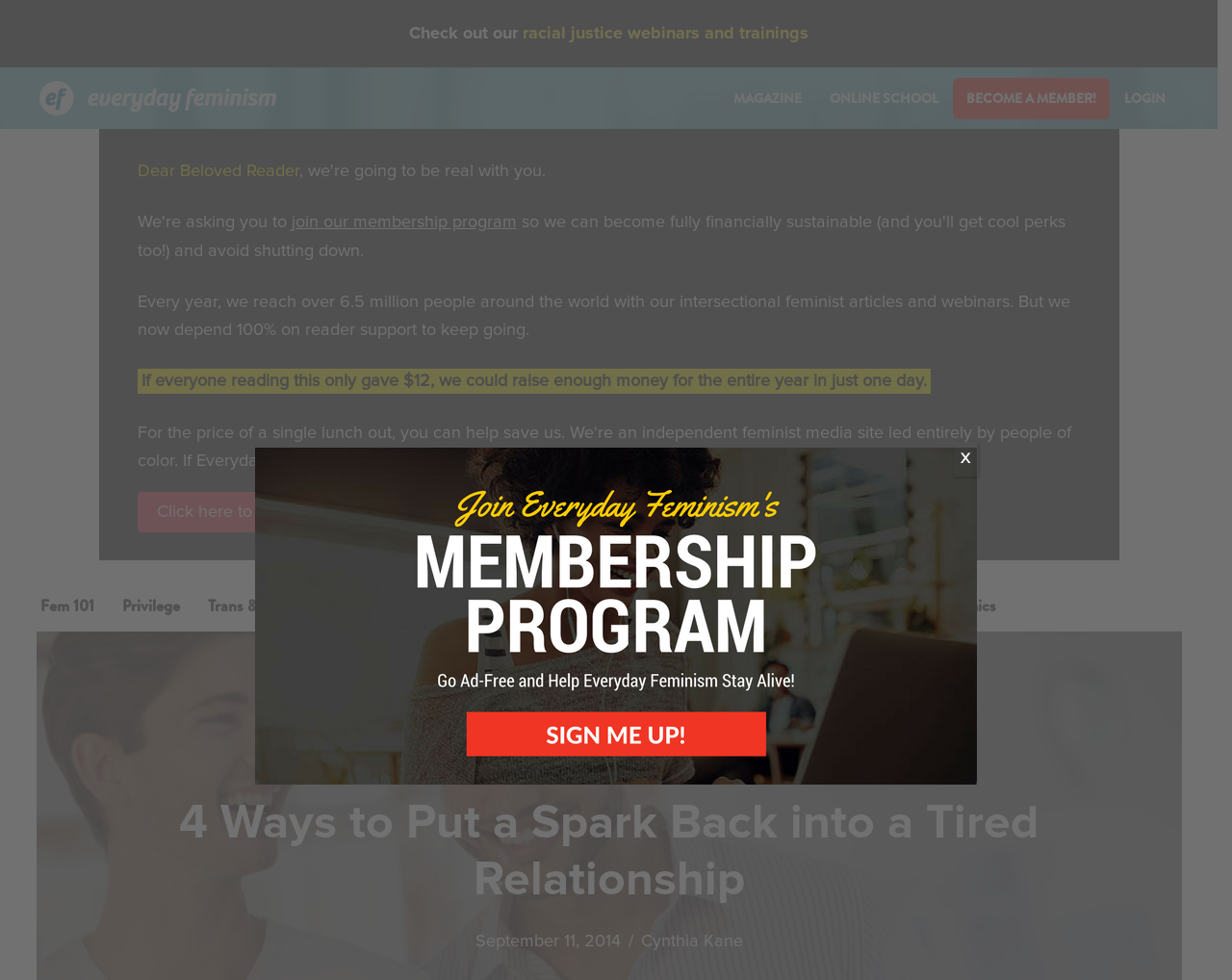Identify the bounding box for the UI element that is described as follows: "Trans & GNC".

[0.162, 0.592, 0.254, 0.645]